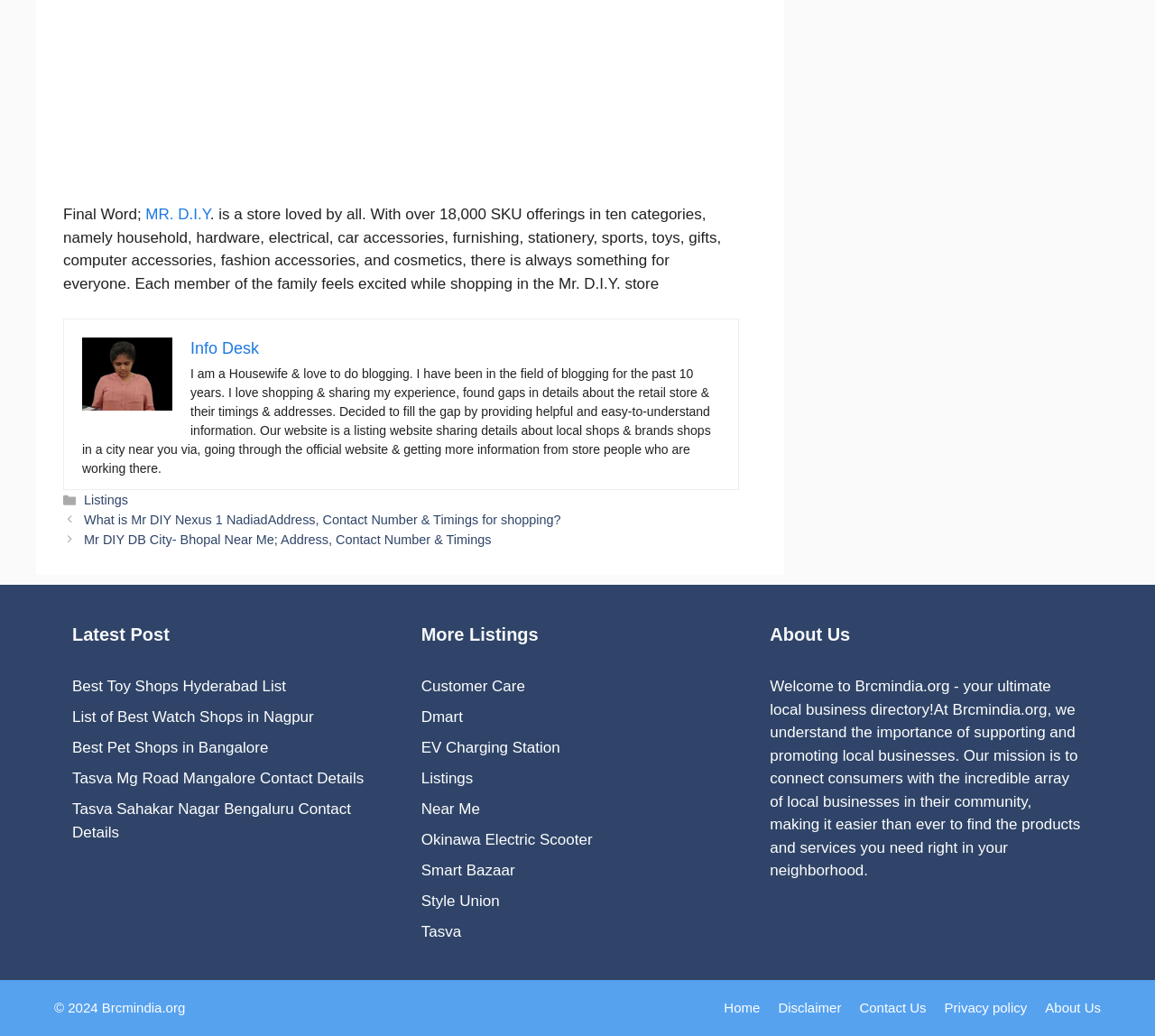Identify the bounding box coordinates for the element that needs to be clicked to fulfill this instruction: "Read the 'Latest Post'". Provide the coordinates in the format of four float numbers between 0 and 1: [left, top, right, bottom].

[0.062, 0.599, 0.333, 0.626]